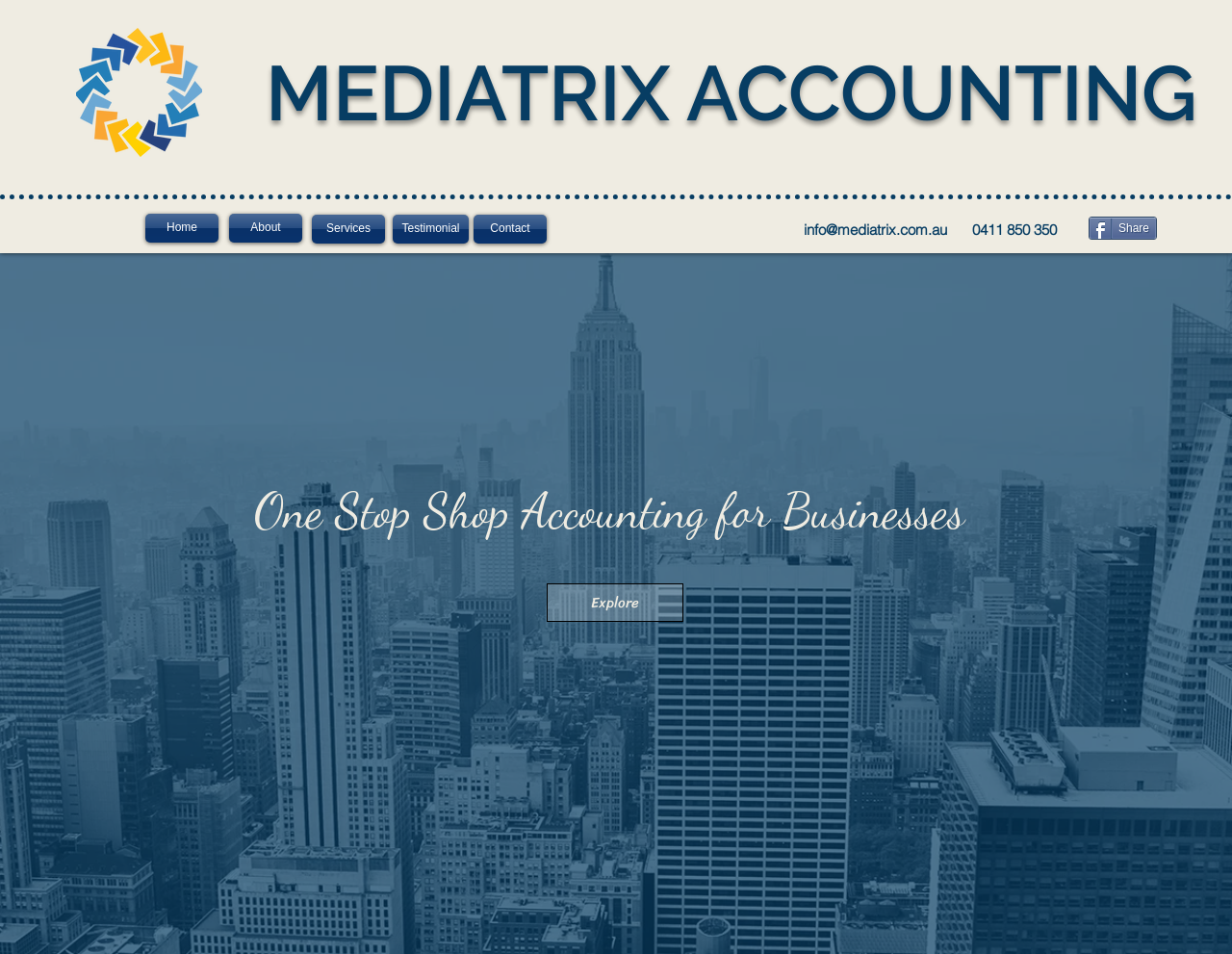Locate the UI element described as follows: "Services". Return the bounding box coordinates as four float numbers between 0 and 1 in the order [left, top, right, bottom].

[0.253, 0.225, 0.312, 0.255]